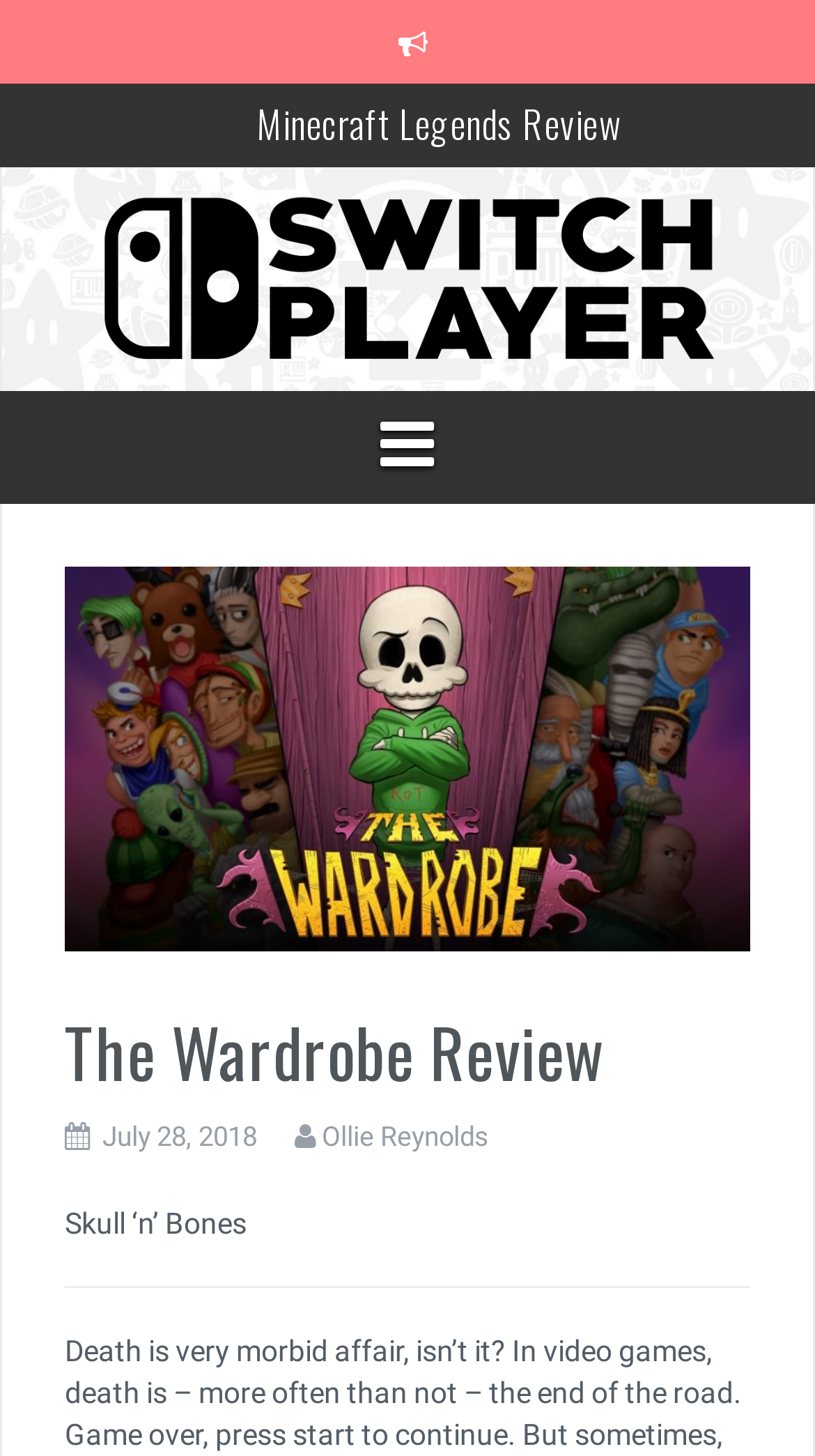Please identify the bounding box coordinates of the element that needs to be clicked to perform the following instruction: "View The Legend of Zelda: Tears of the Kingdom Review".

[0.11, 0.495, 0.967, 0.532]